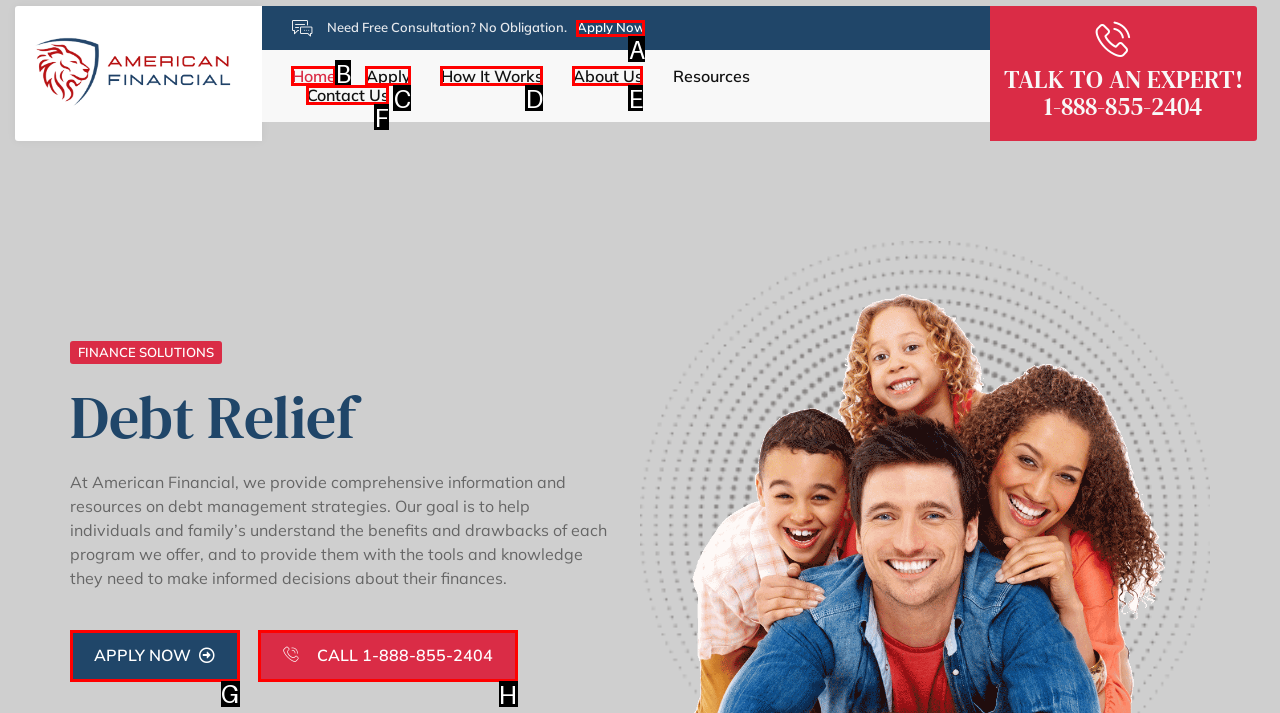Choose the letter of the option that needs to be clicked to perform the task: Call 1-888-855-2404. Answer with the letter.

H